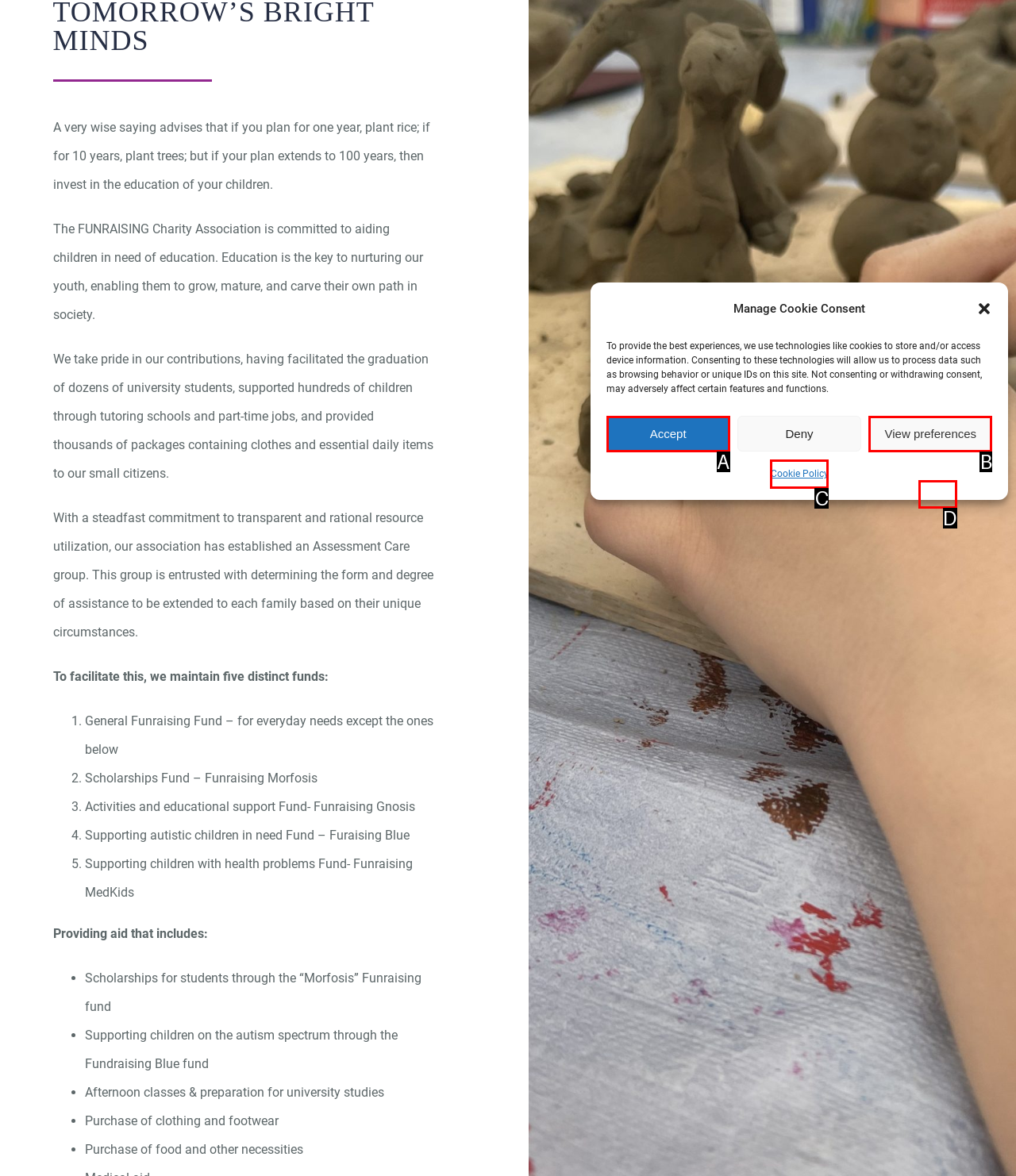From the given choices, identify the element that matches: Start in Voice Acting
Answer with the letter of the selected option.

None